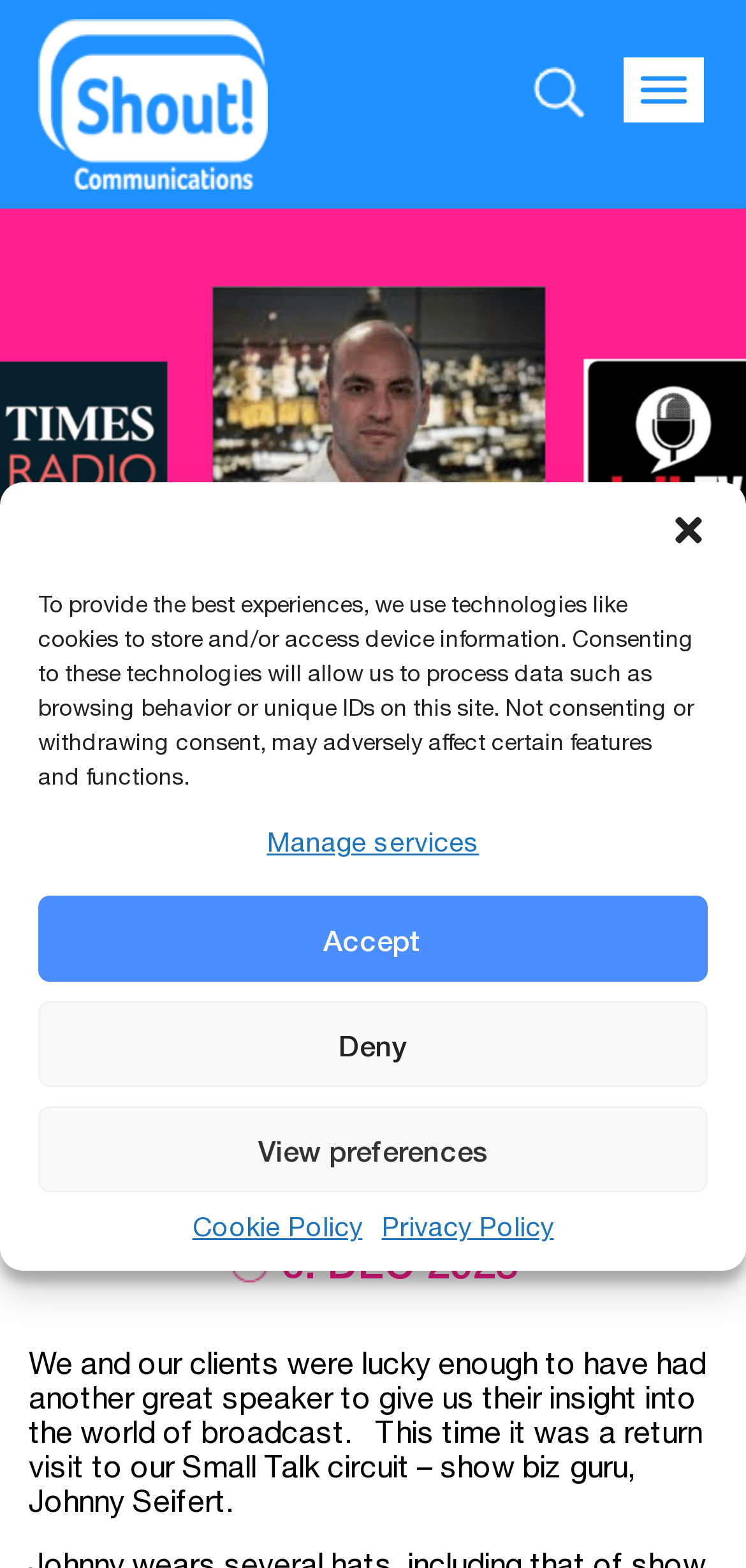What is the profession of Johnny Seifert?
Using the details shown in the screenshot, provide a comprehensive answer to the question.

The profession of Johnny Seifert can be found in the heading 'Johnny Seifert Interview – Editor & Producer at Times Radio' which is located at the top of the webpage.